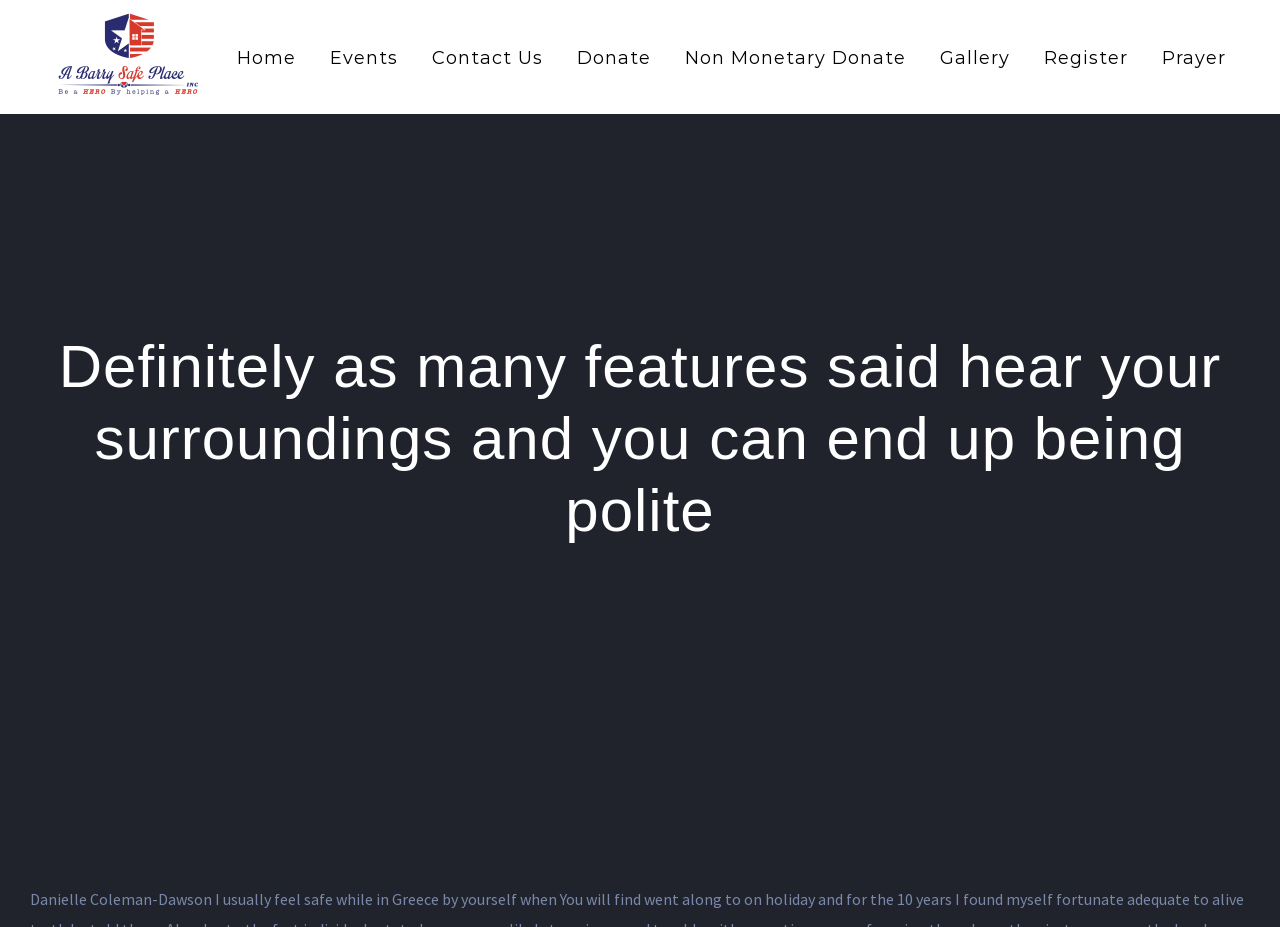Extract the primary heading text from the webpage.

Definitely as many features said hear your surroundings and you can end up being polite